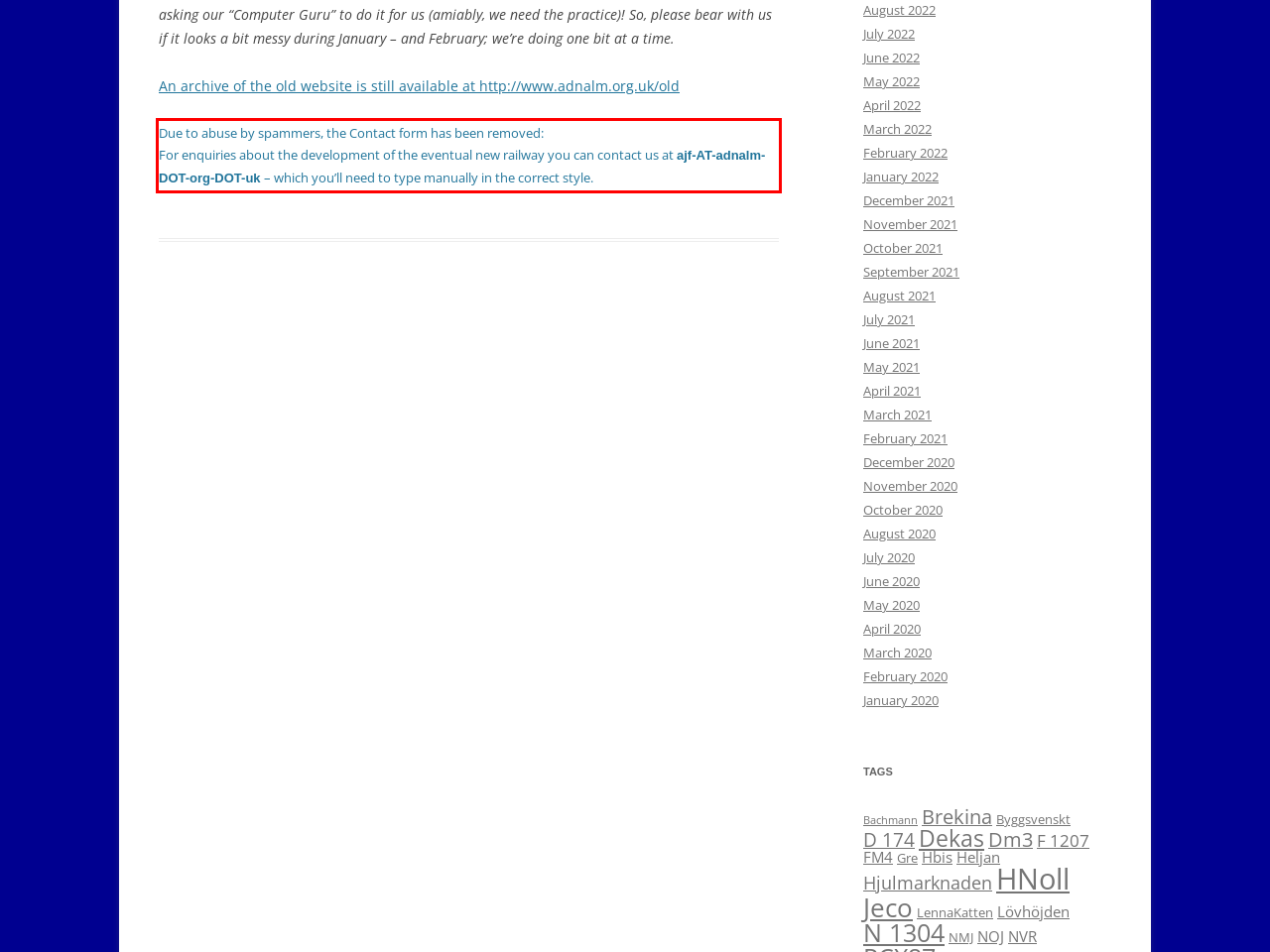There is a screenshot of a webpage with a red bounding box around a UI element. Please use OCR to extract the text within the red bounding box.

Due to abuse by spammers, the Contact form has been removed: For enquiries about the development of the eventual new railway you can contact us at ajf-AT-adnalm-DOT-org-DOT-uk – which you’ll need to type manually in the correct style.